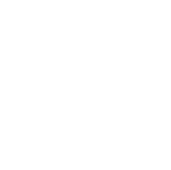What is the purpose of the recommendations?
Kindly offer a detailed explanation using the data available in the image.

The image emphasizes sharing recommendations, indicative of community engagement and support within the Black Girl Burnout community. This imagery complements the overall focus on empowerment and wellness for Black girls, reflecting the core values of the platform.